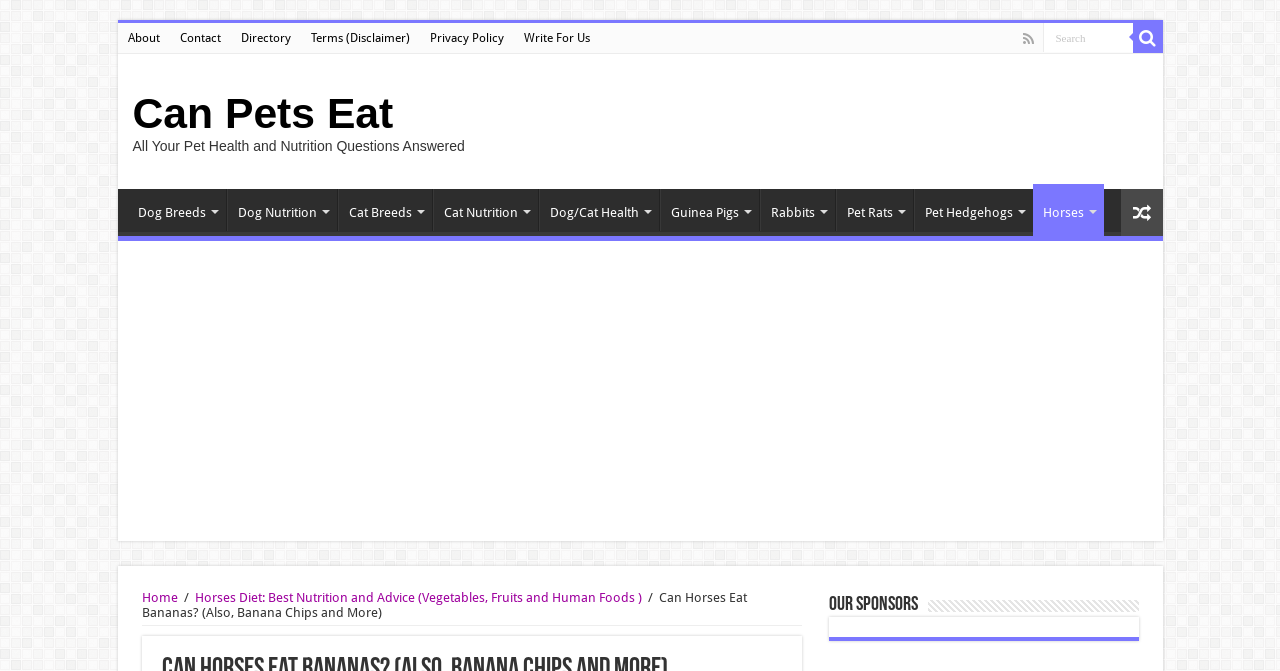What is the section labeled 'Our Sponsors'?
Refer to the image and give a detailed response to the question.

The section labeled 'Our Sponsors' is likely a section that acknowledges or promotes the webpage's sponsors, as it is a common practice for websites to have a section dedicated to their sponsors or partners.